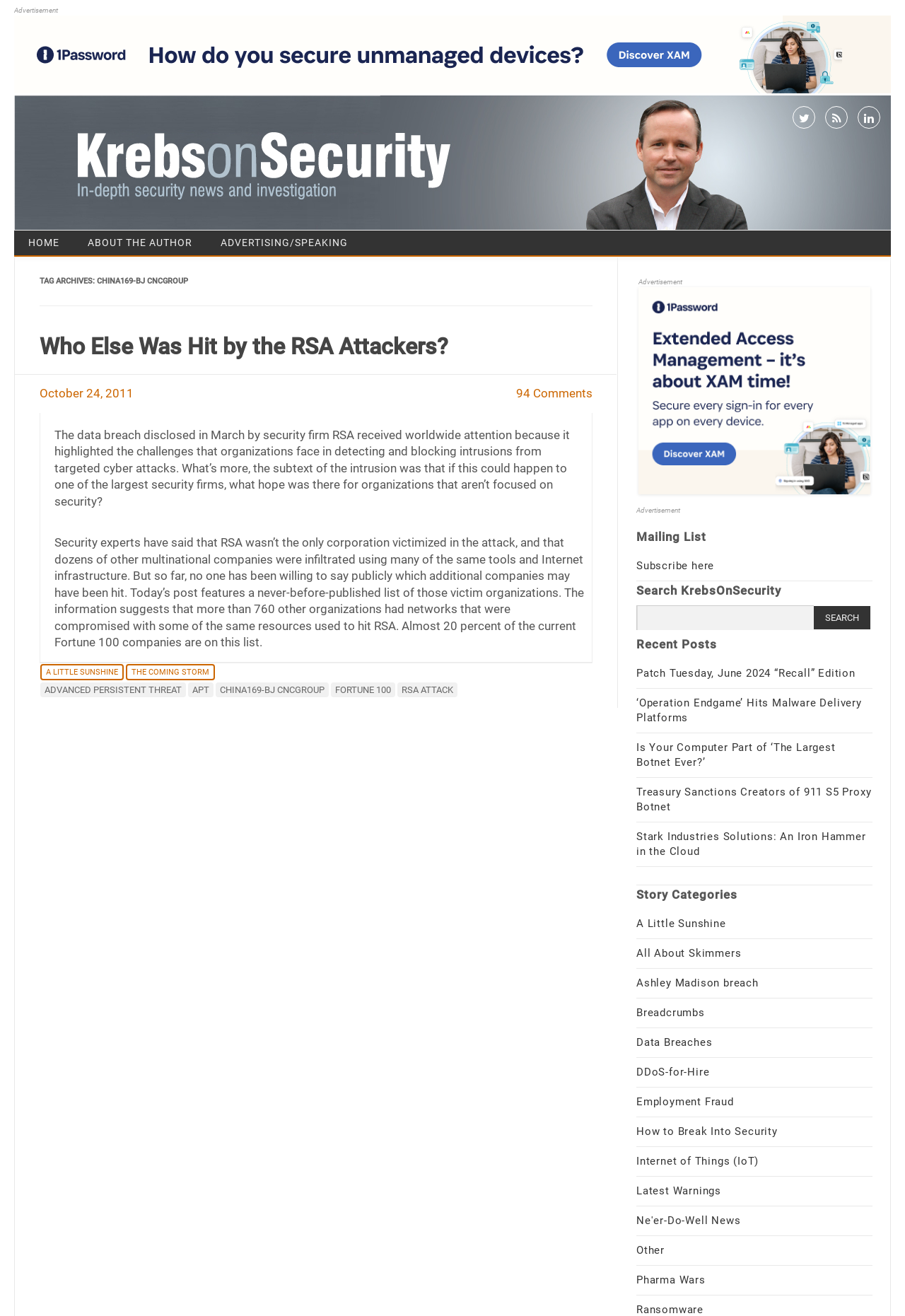What is the author of the article?
Please provide a comprehensive answer based on the details in the screenshot.

I inferred the answer by looking at the image element with the text 'Krebs on Security' which is a child of the 'link' element, indicating that it is the author or publisher of the article.